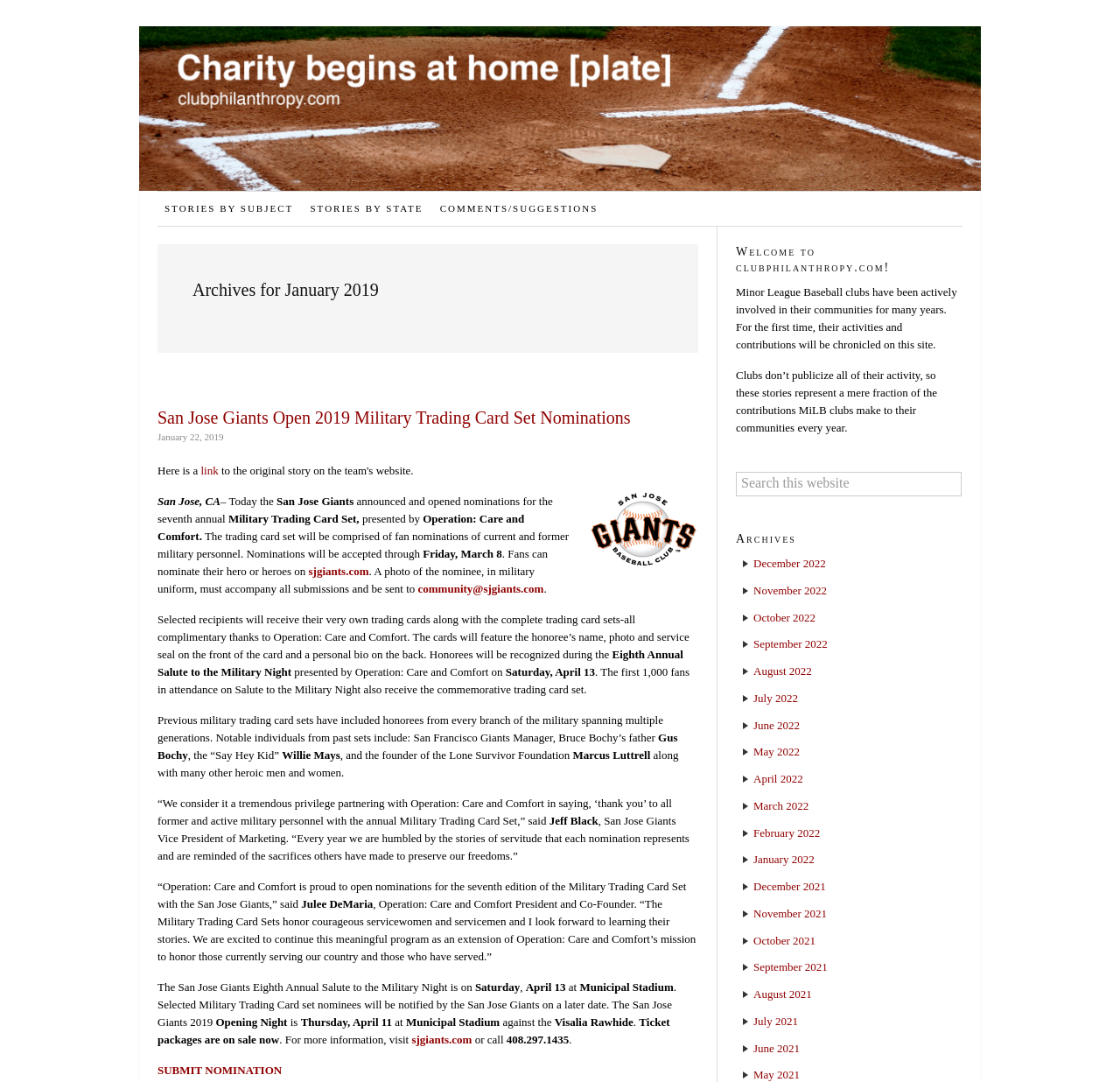Determine the bounding box coordinates of the UI element described below. Use the format (top-left x, top-left y, bottom-right x, bottom-right y) with floating point numbers between 0 and 1: July 2021

[0.673, 0.938, 0.712, 0.95]